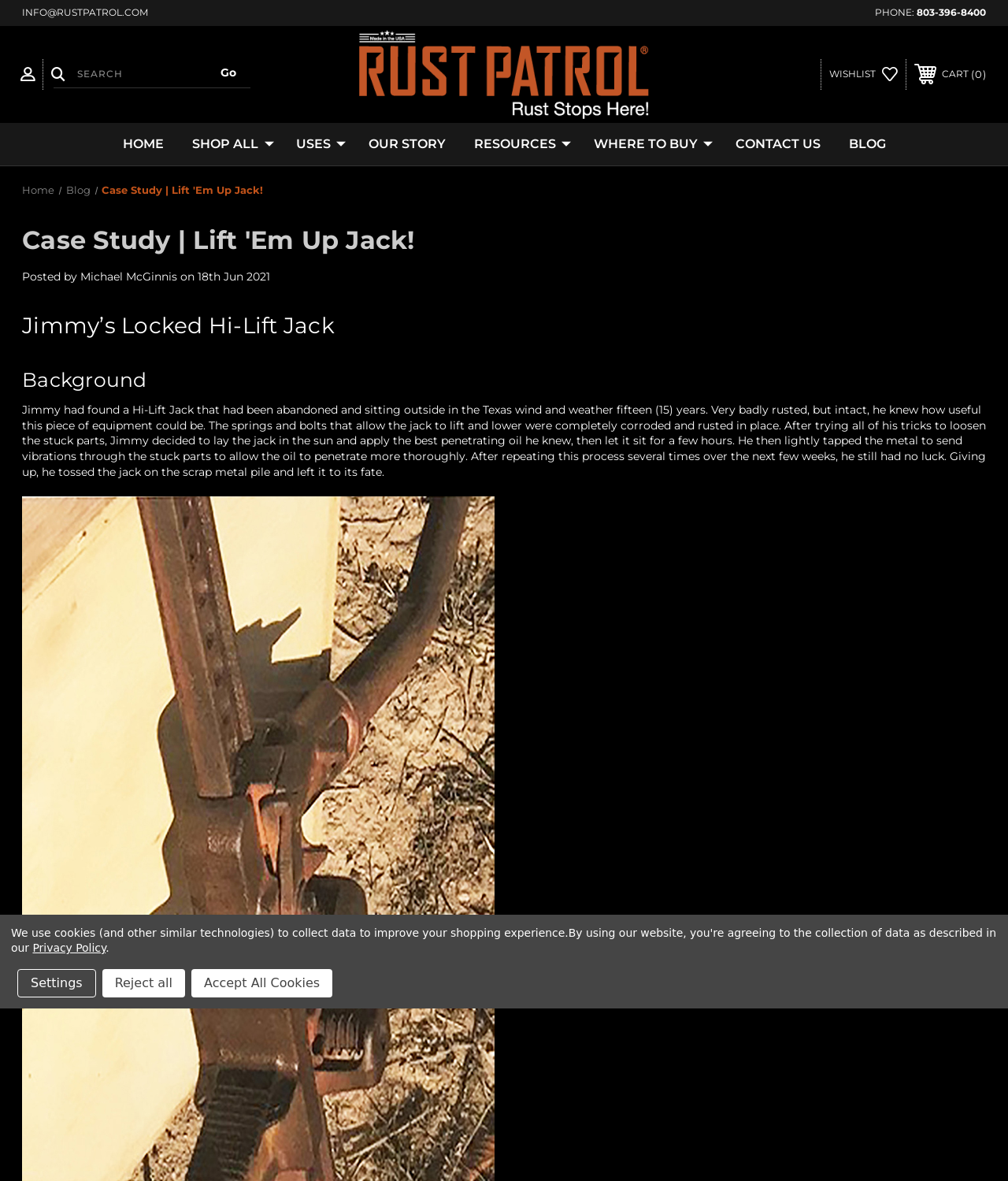Highlight the bounding box coordinates of the region I should click on to meet the following instruction: "View the wishlist".

[0.815, 0.05, 0.898, 0.076]